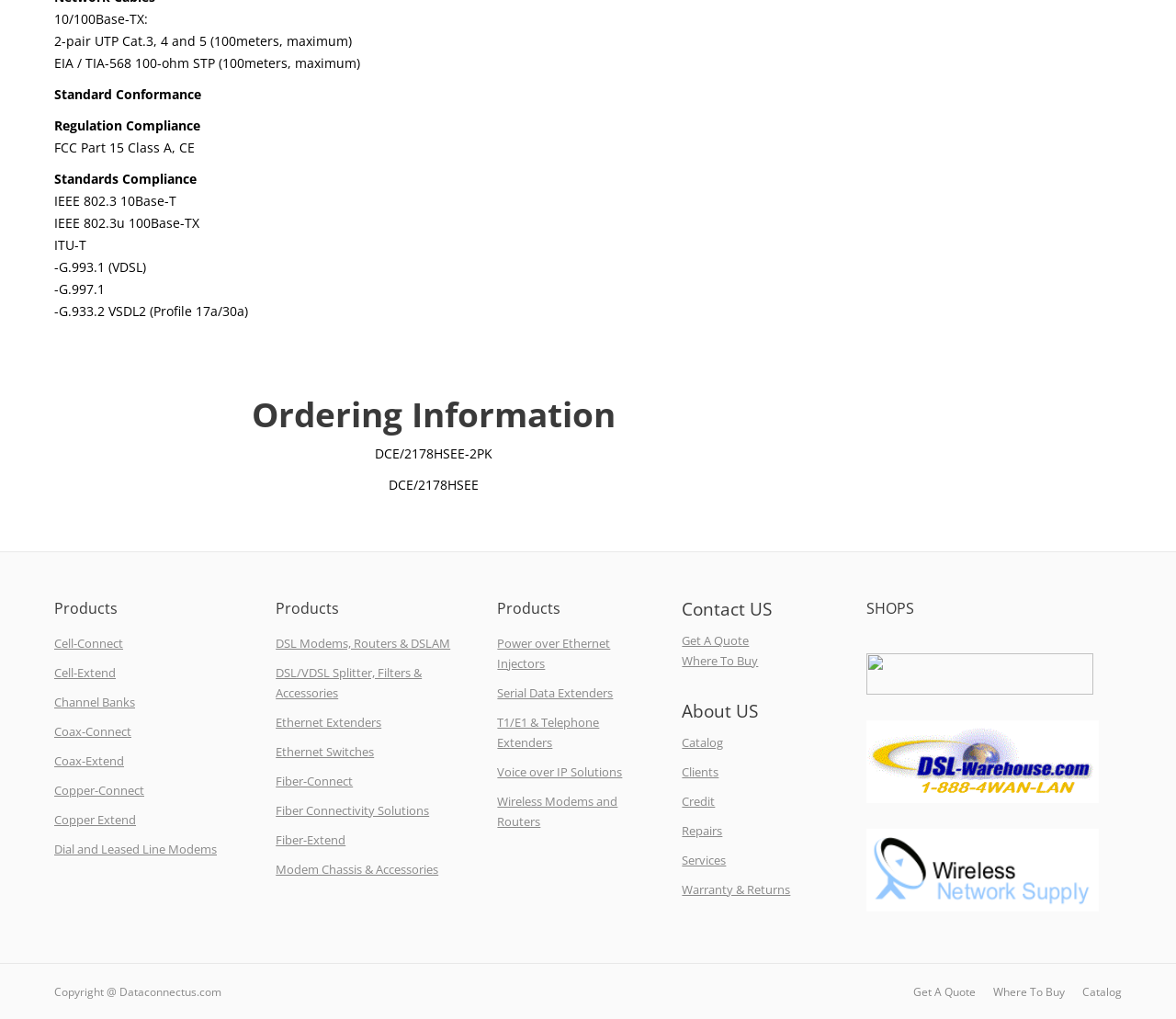Kindly determine the bounding box coordinates of the area that needs to be clicked to fulfill this instruction: "Browse Catalog".

[0.58, 0.72, 0.615, 0.737]